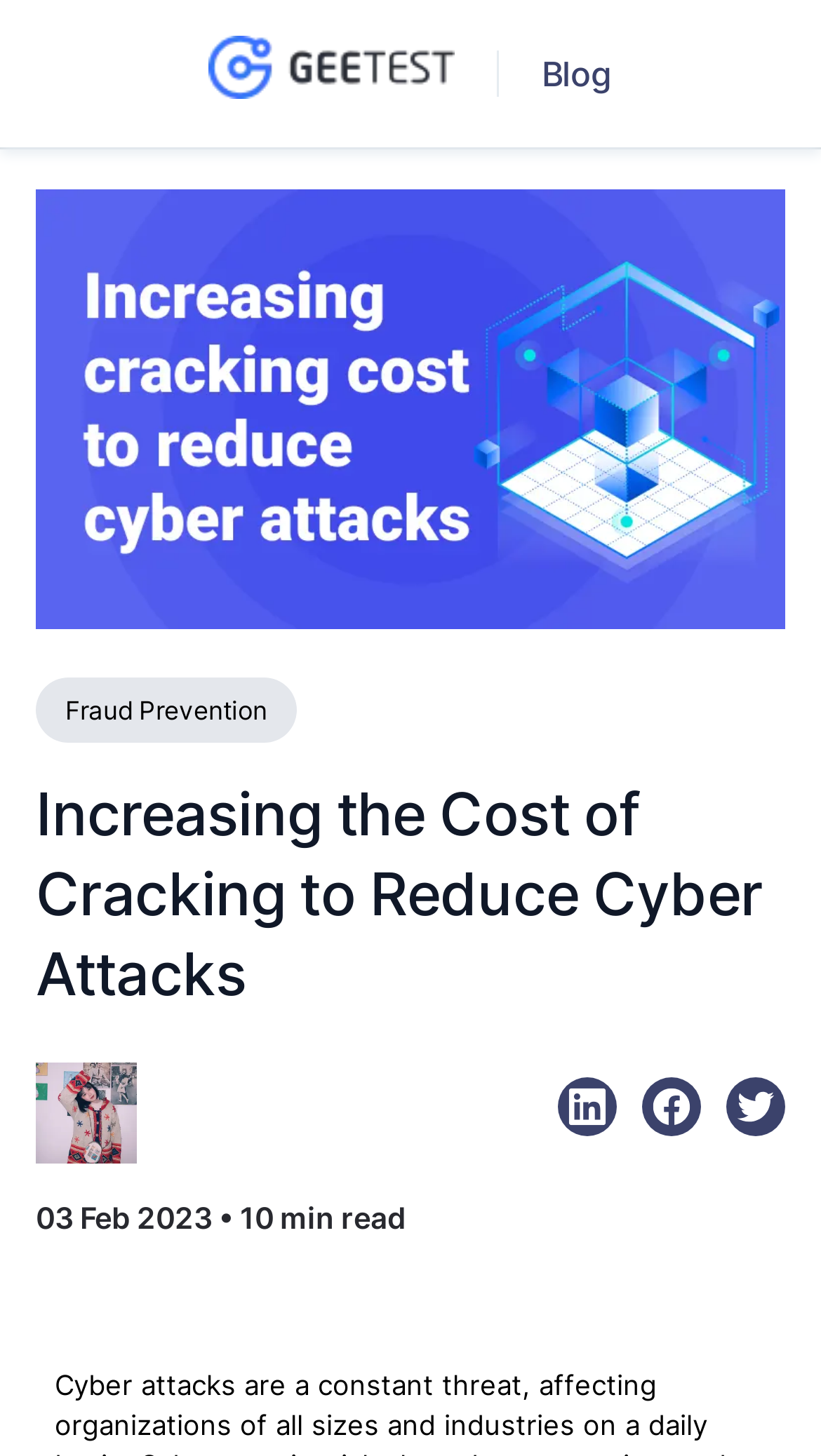Given the description STAY UPDATED, predict the bounding box coordinates of the UI element. Ensure the coordinates are in the format (top-left x, top-left y, bottom-right x, bottom-right y) and all values are between 0 and 1.

None